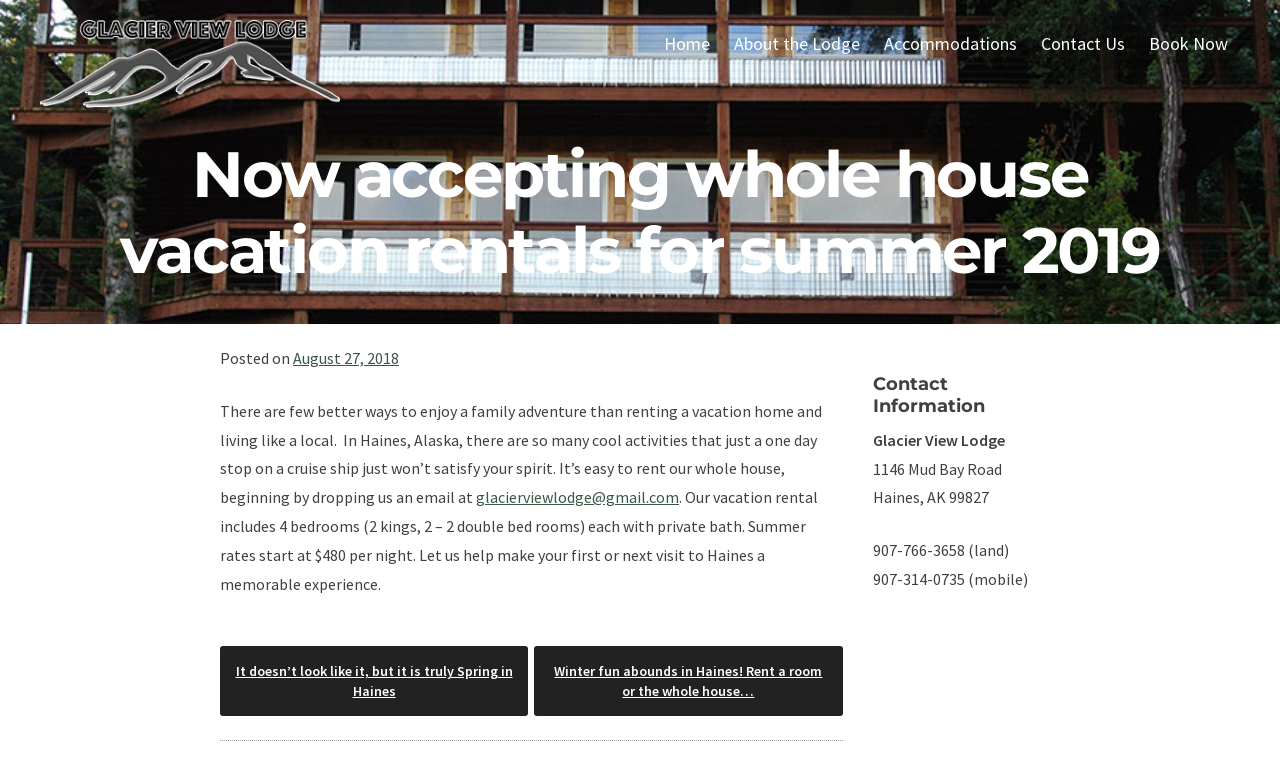What is the location of Glacier View Lodge?
Please provide a comprehensive answer based on the visual information in the image.

The webpage provides the contact information, including the address '1146 Mud Bay Road, Haines, AK 99827', indicating that the location of Glacier View Lodge is Haines, Alaska.